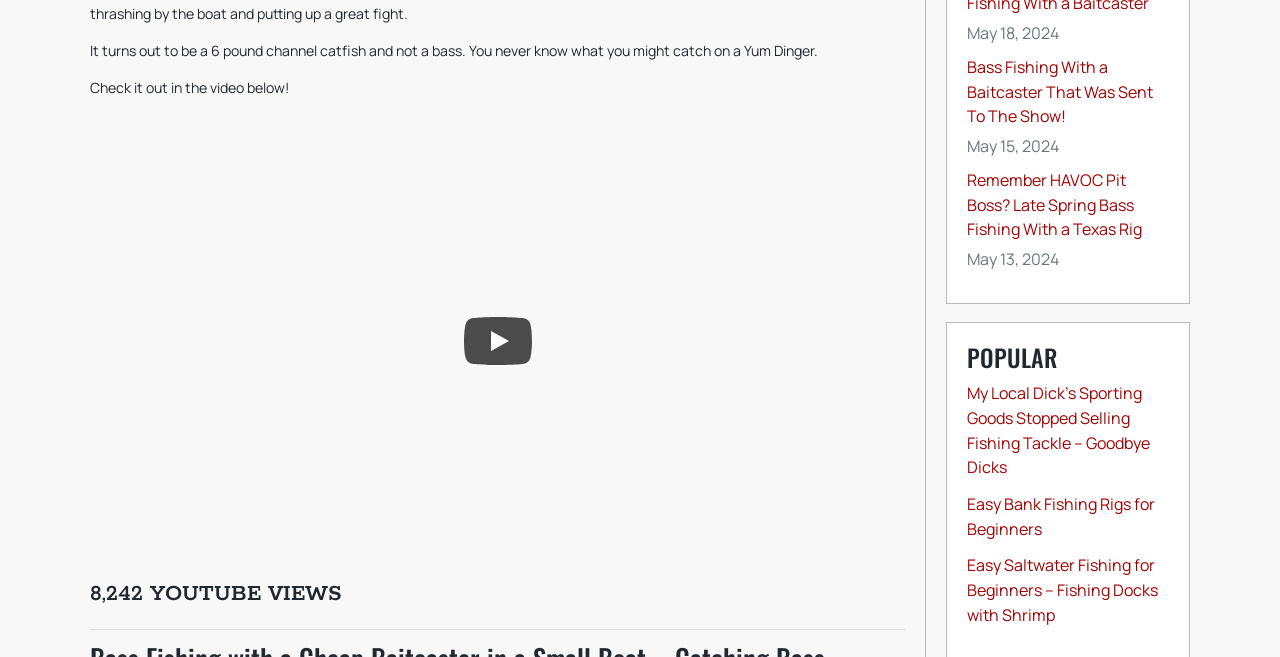Based on the provided description, "aria-label="Play"", find the bounding box of the corresponding UI element in the screenshot.

[0.362, 0.483, 0.415, 0.556]